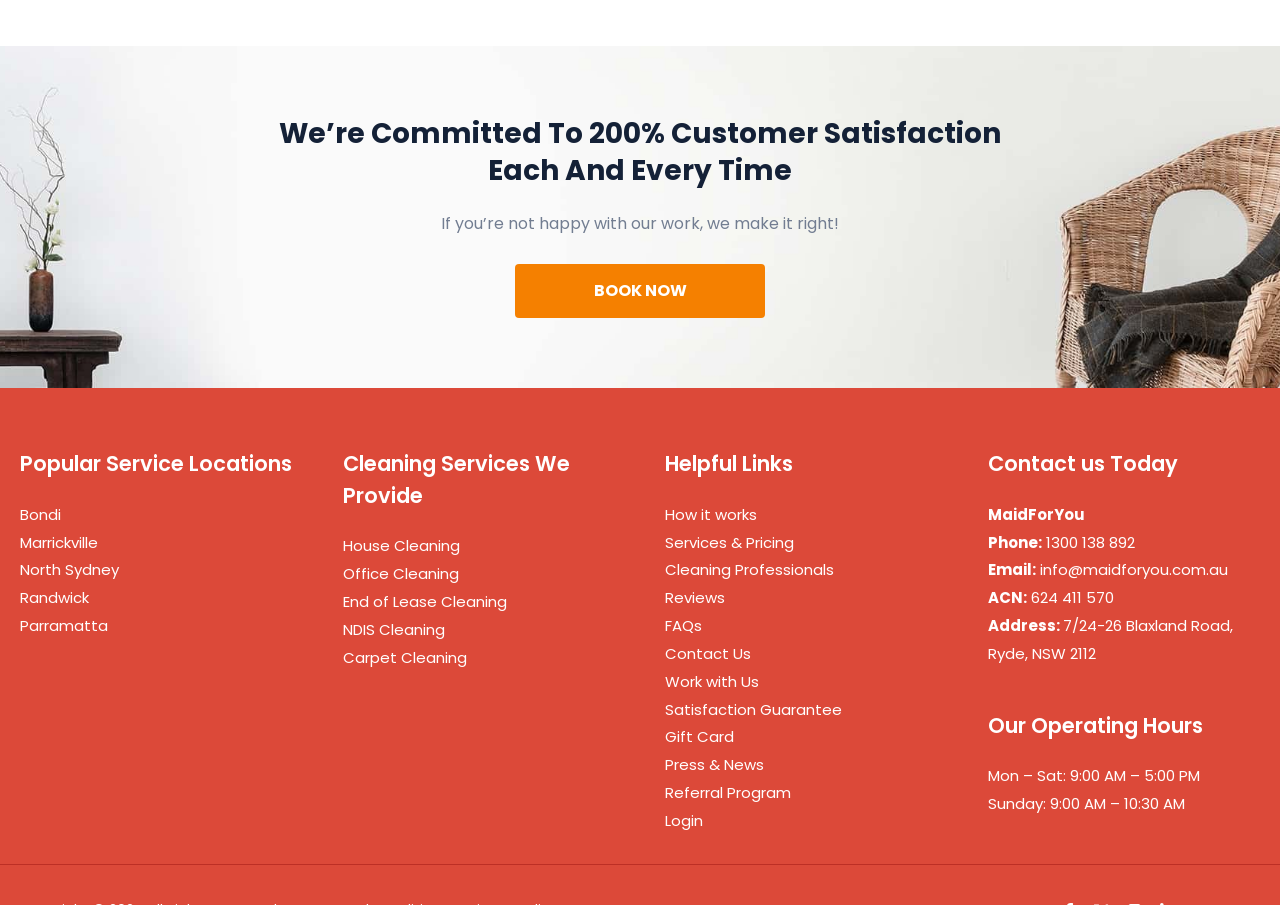Please give a succinct answer to the question in one word or phrase:
What services are provided by the company?

House Cleaning, Office Cleaning, etc.